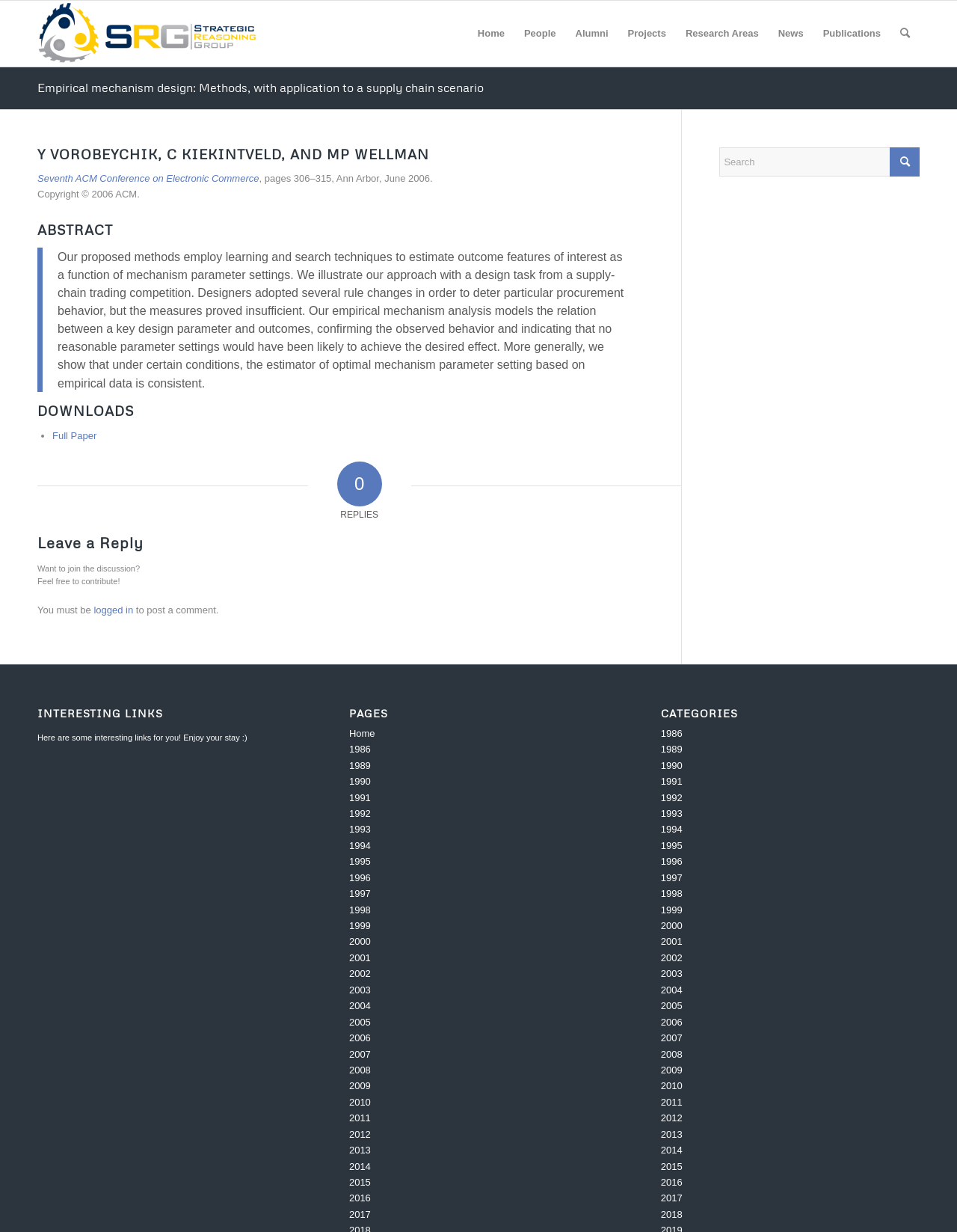Locate the bounding box coordinates of the region to be clicked to comply with the following instruction: "View the 'People' page". The coordinates must be four float numbers between 0 and 1, in the form [left, top, right, bottom].

[0.537, 0.001, 0.591, 0.054]